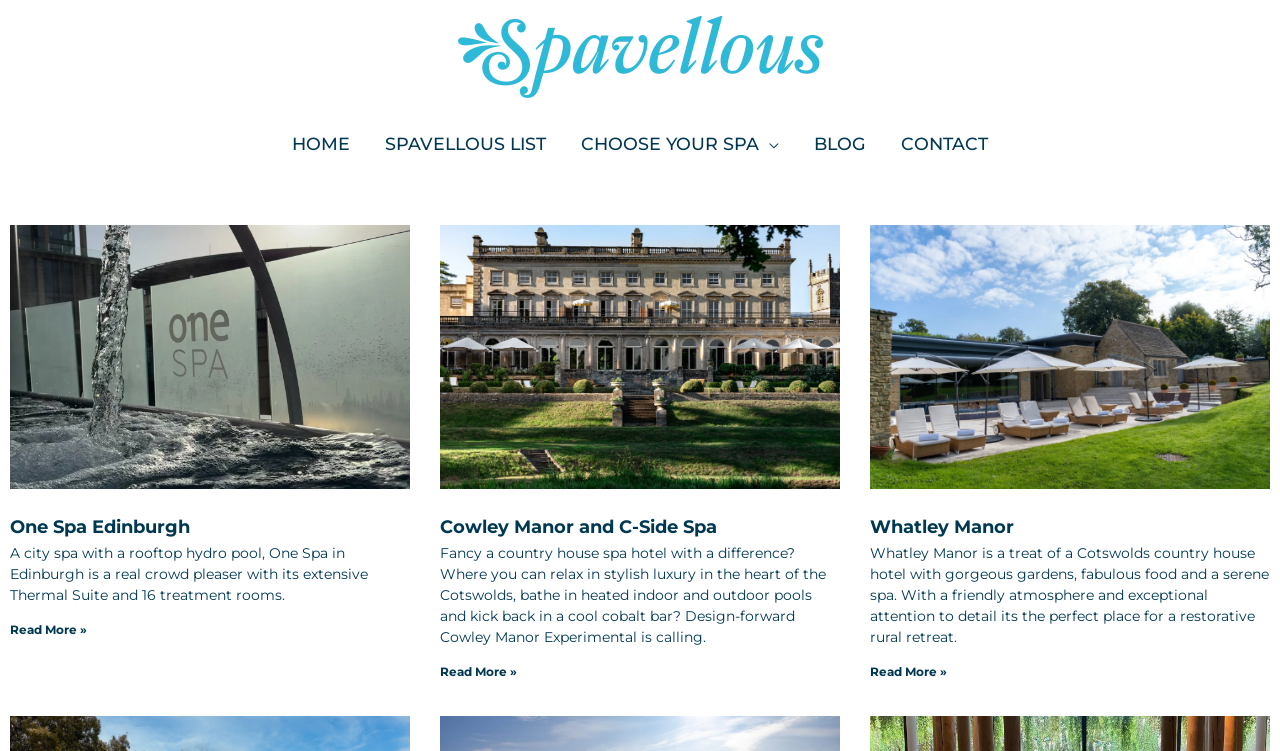How many spa archives are listed?
Observe the image and answer the question with a one-word or short phrase response.

3